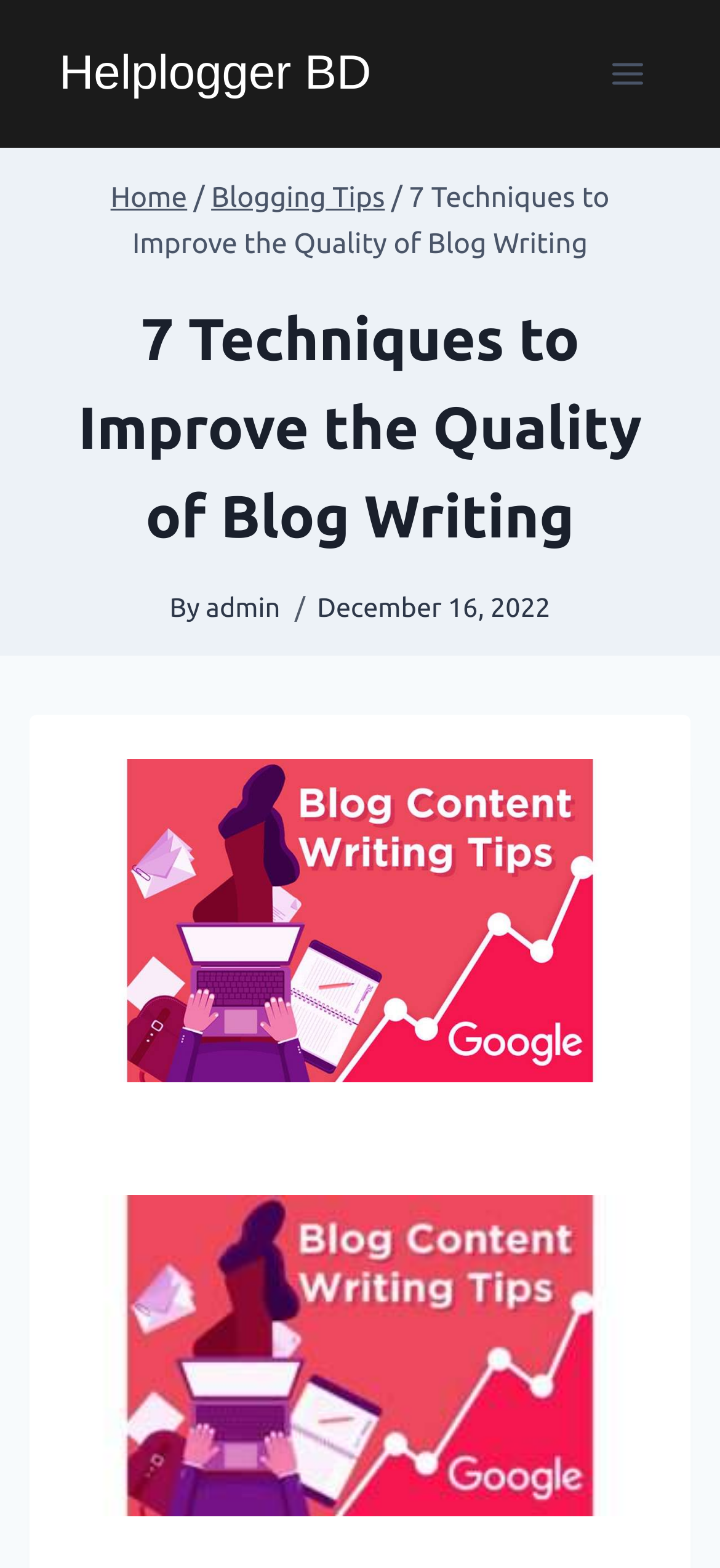Identify the bounding box coordinates of the clickable region required to complete the instruction: "read blogging tips". The coordinates should be given as four float numbers within the range of 0 and 1, i.e., [left, top, right, bottom].

[0.293, 0.116, 0.535, 0.136]